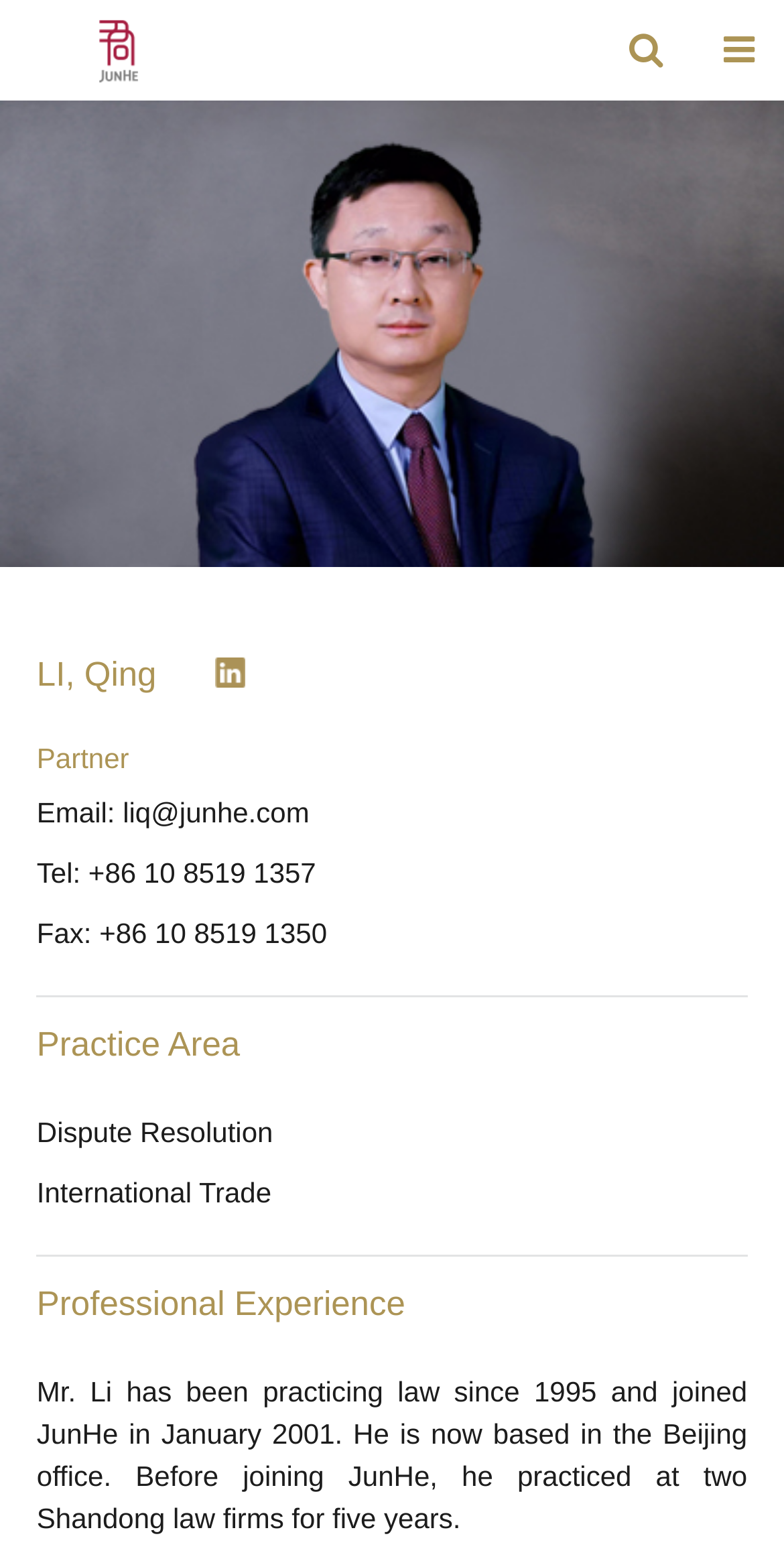Please give a succinct answer using a single word or phrase:
What is the name of the person?

LI, Qing